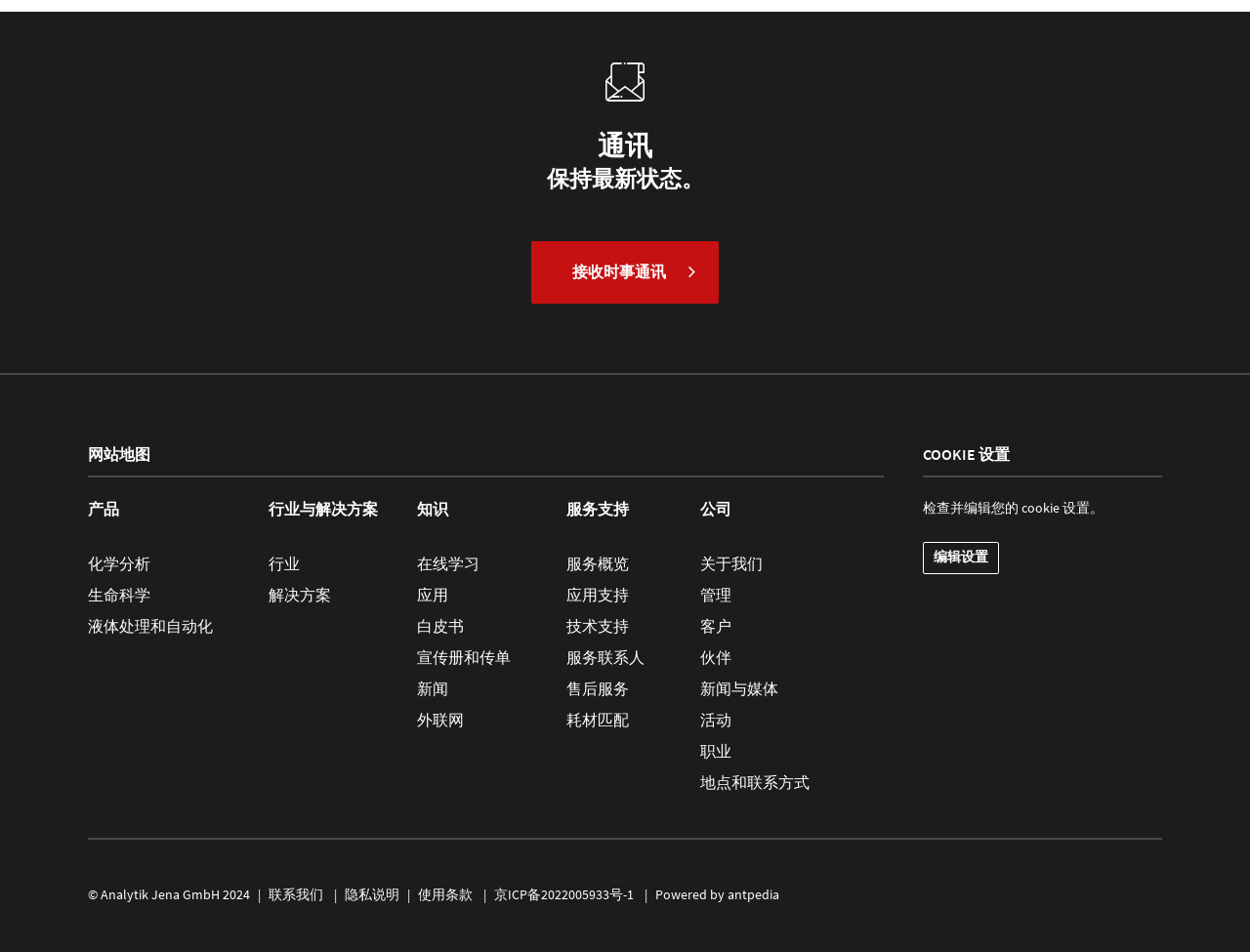With reference to the screenshot, provide a detailed response to the question below:
What is the purpose of the 'COOKIE 设置' section?

The 'COOKIE 设置' section is located in the middle of the webpage, and it has a description that says '检查并编辑您的 cookie 设置。' which translates to 'Check and edit your cookie settings.' This suggests that the purpose of this section is to allow users to manage their cookie settings.